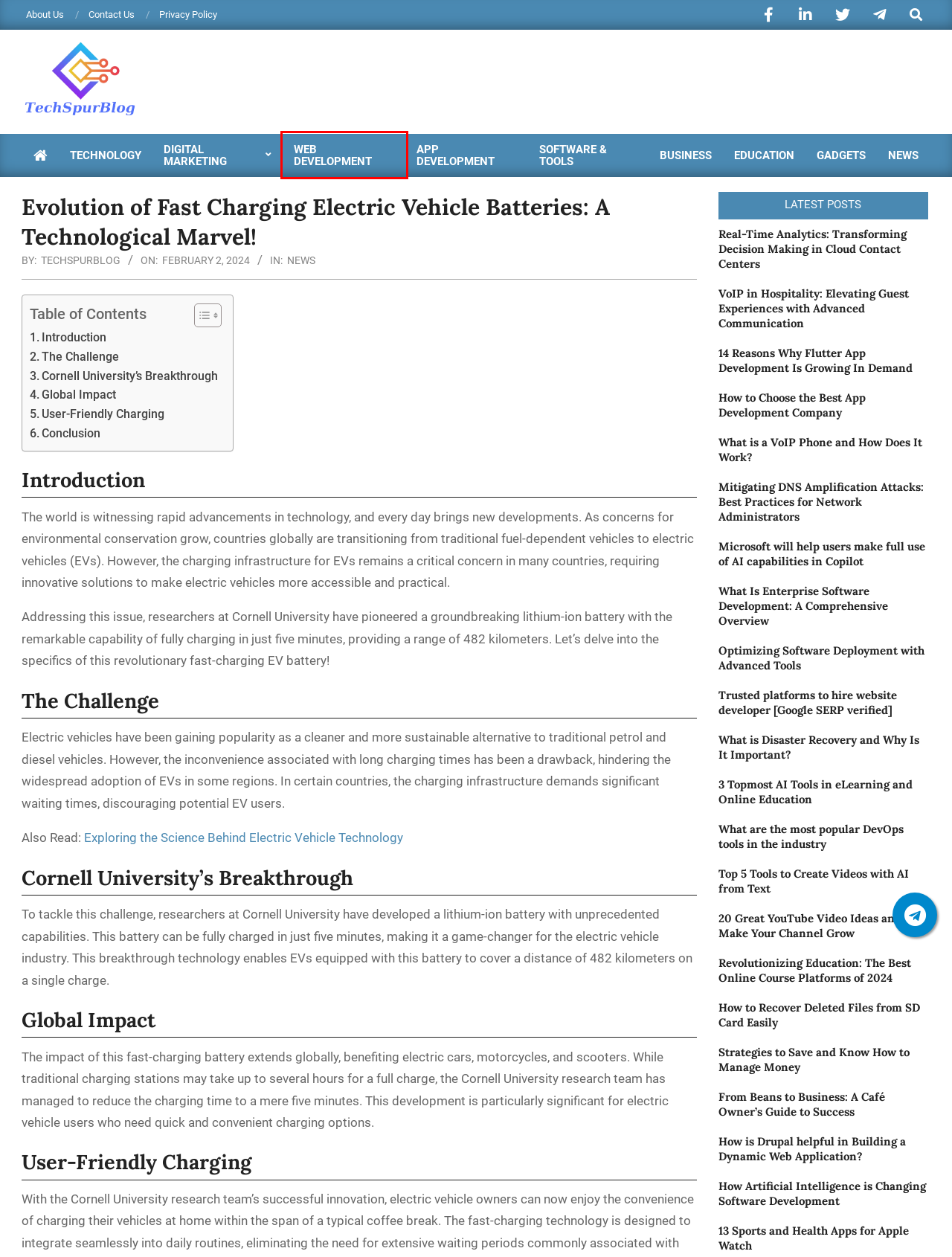You are looking at a webpage screenshot with a red bounding box around an element. Pick the description that best matches the new webpage after interacting with the element in the red bounding box. The possible descriptions are:
A. Tech Spur Blog
B. Gadgets Archives - Tech Spur Blog
C. Web Development Archives - Tech Spur Blog
D. Tech Spur Blog: Stay Ahead in the Digital World | Latest Tech News
E. Microsoft will help users make full use of AI capabilities in Copilot
F. Software & Tools Archives - Tech Spur Blog
G. 14 Reasons Why Flutter App Development Is Growing In Demand
H. Technology Blogs - Tech Spur Blog

C